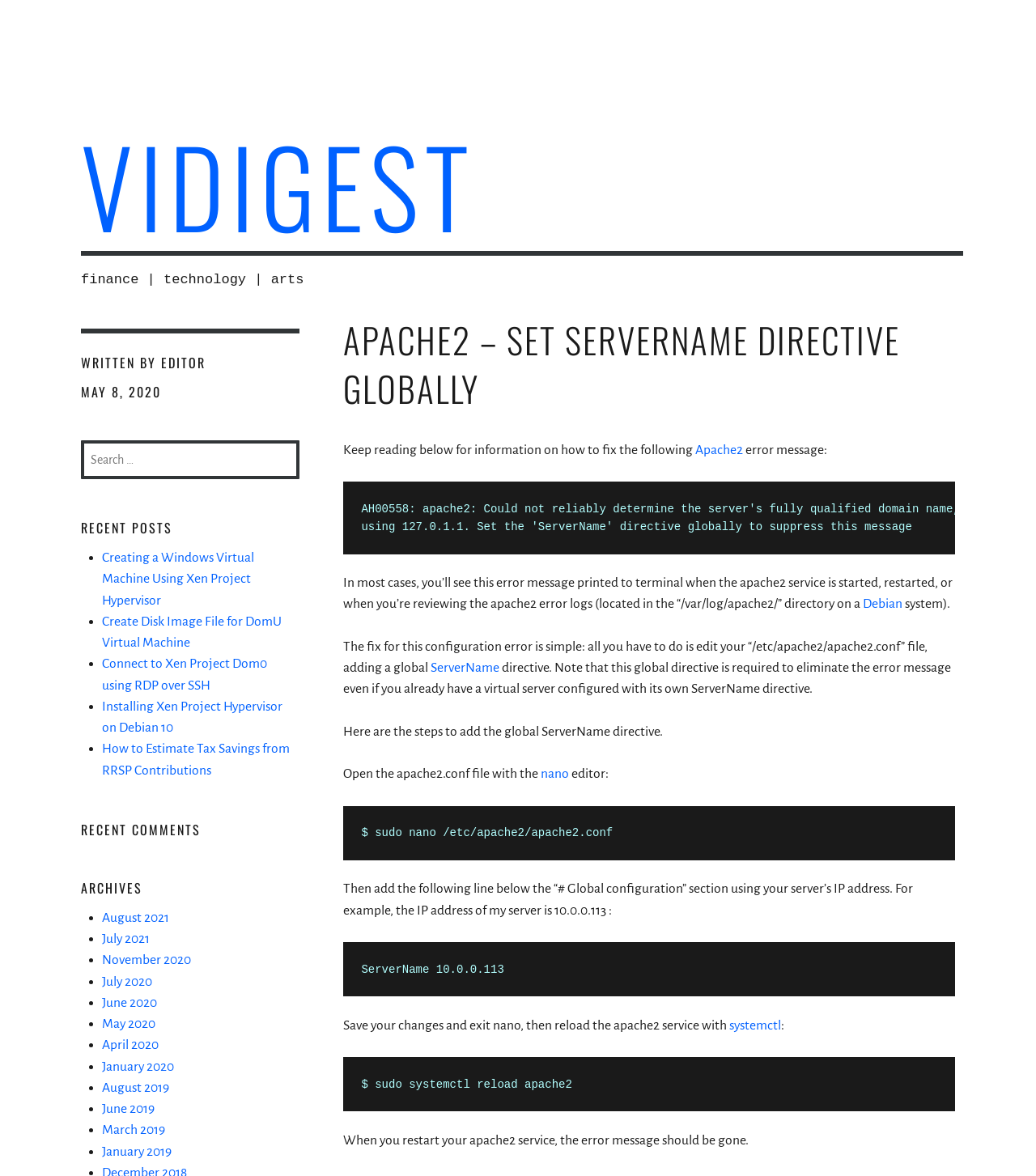What is the editor used to edit the apache2.conf file?
Give a comprehensive and detailed explanation for the question.

The nano editor is used to edit the apache2.conf file, which is a text-based editor that allows users to make changes to the file and save the changes.